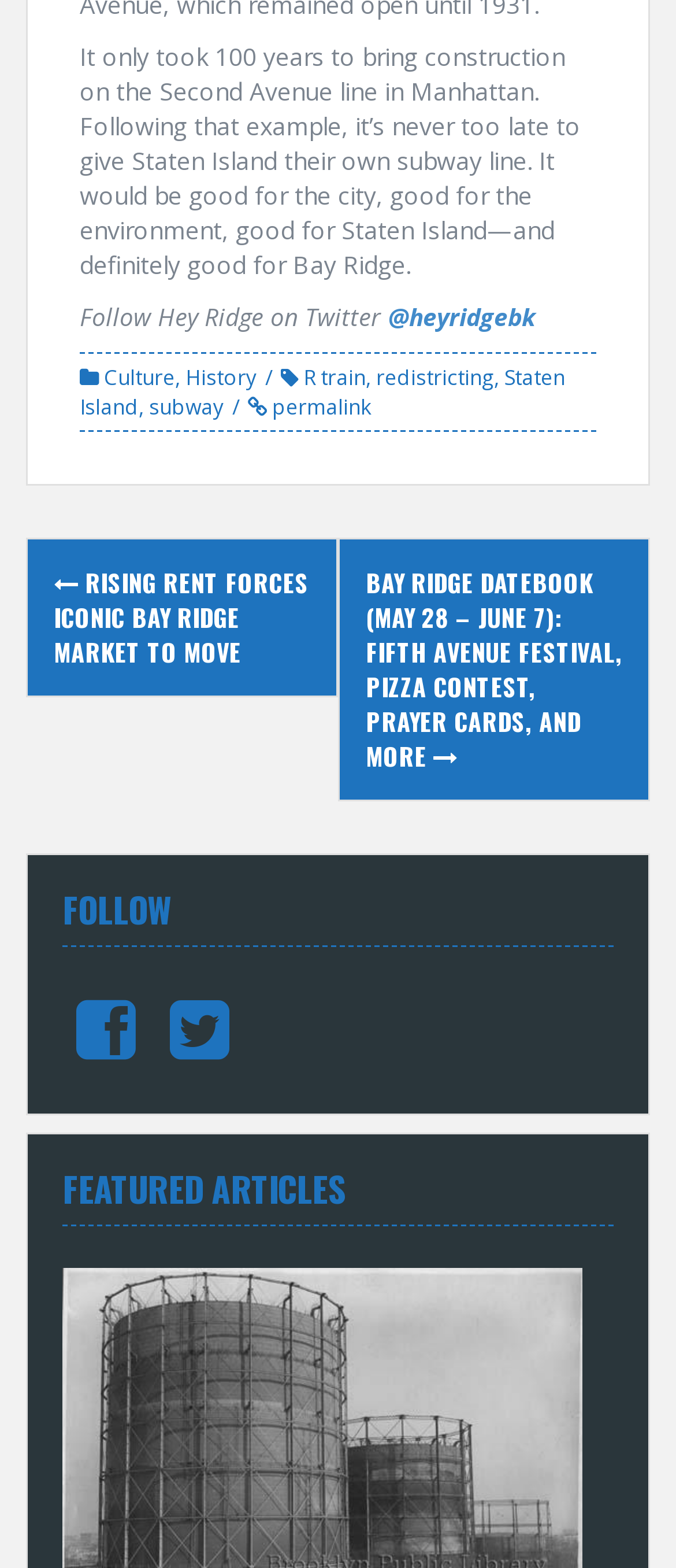Locate the bounding box coordinates of the segment that needs to be clicked to meet this instruction: "View the permalink".

[0.395, 0.25, 0.549, 0.269]